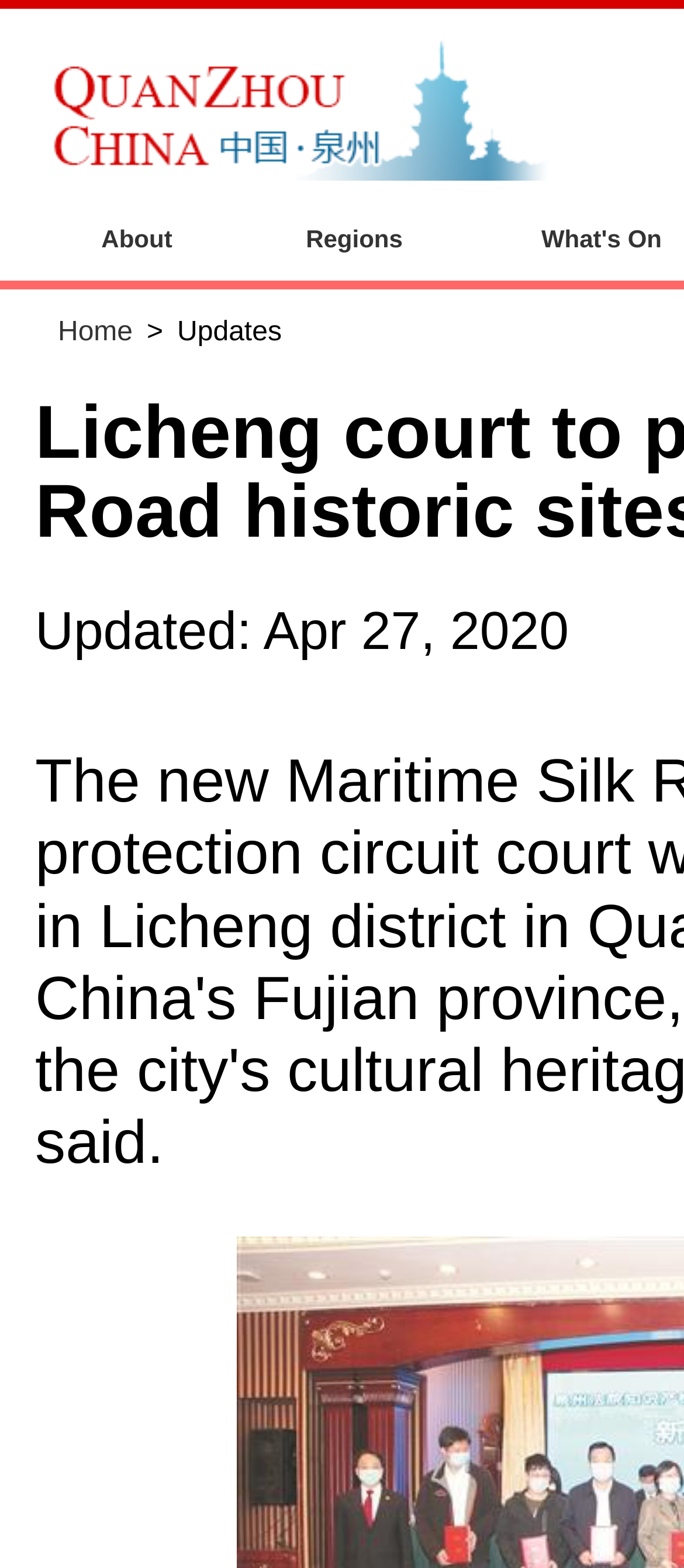What is the date when the updates were last made?
Look at the screenshot and respond with one word or a short phrase.

Apr 27, 2020